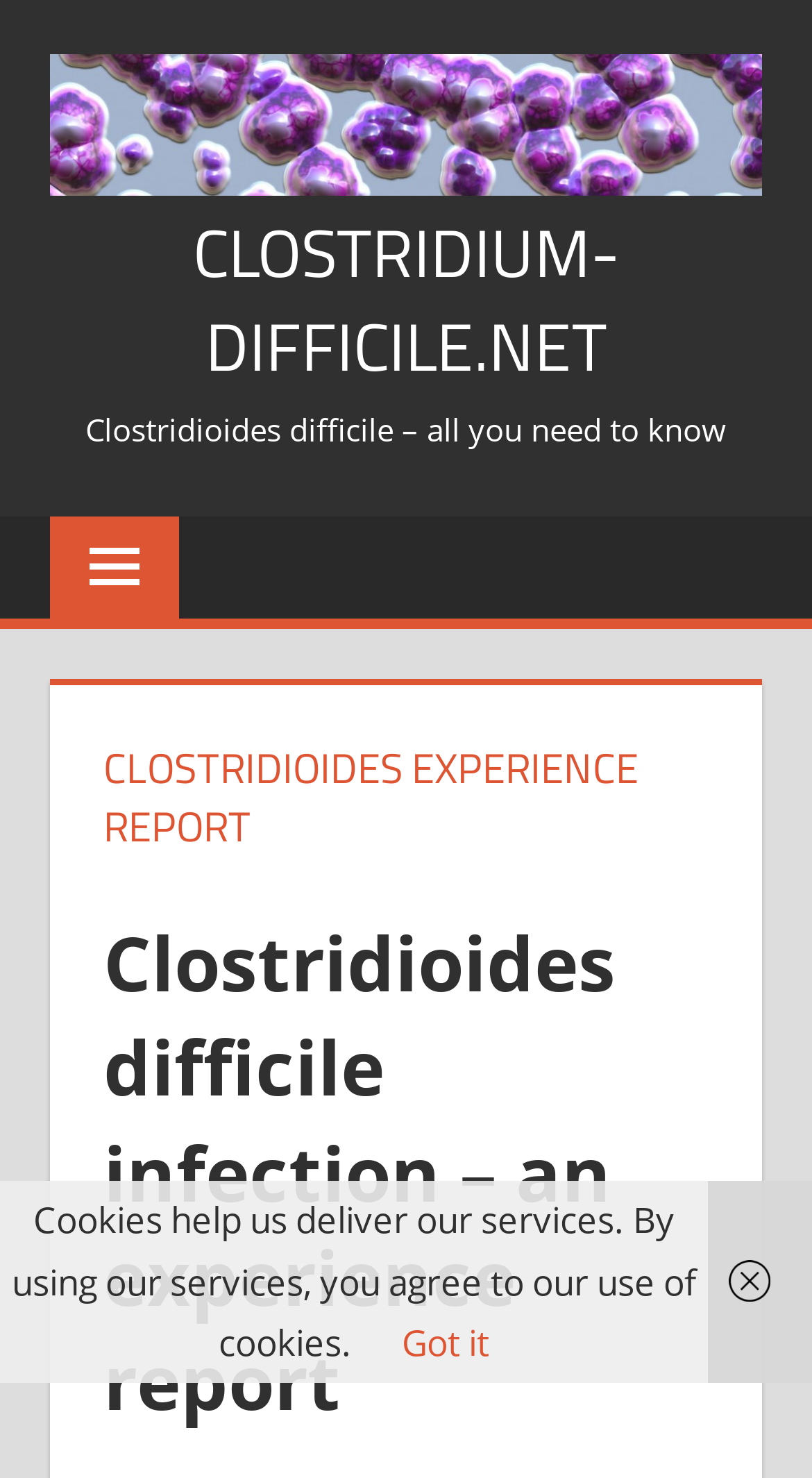Provide the bounding box coordinates of the UI element that matches the description: "Got it".

[0.495, 0.892, 0.603, 0.925]